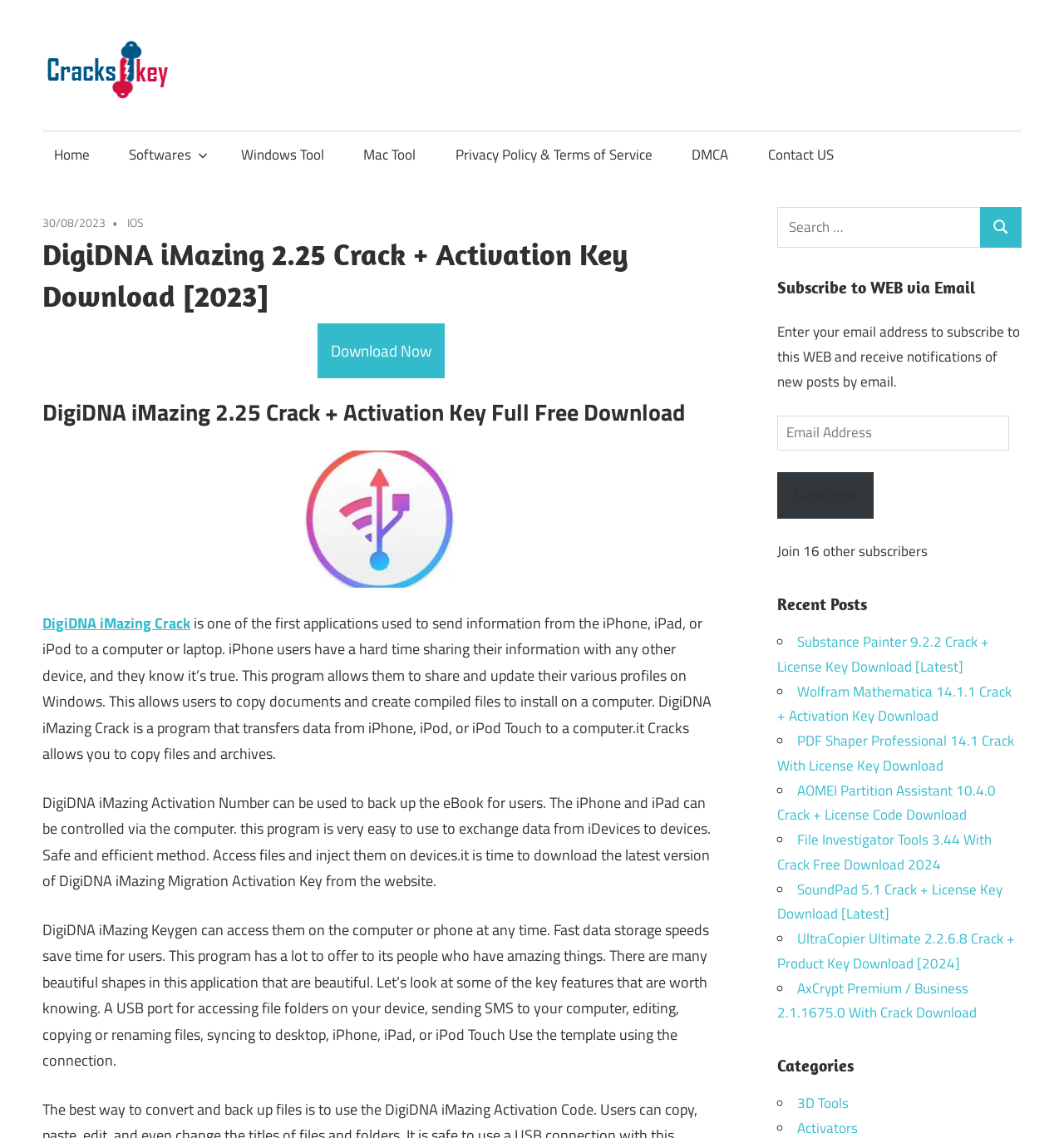What is the category of the link 'Substance Painter 9.2.2 Crack + License Key Download [Latest]'?
Please give a detailed and elaborate answer to the question based on the image.

The category of the link 'Substance Painter 9.2.2 Crack + License Key Download [Latest]' can be found by looking at the categories section at the bottom of the webpage, where '3D Tools' is listed as one of the categories.